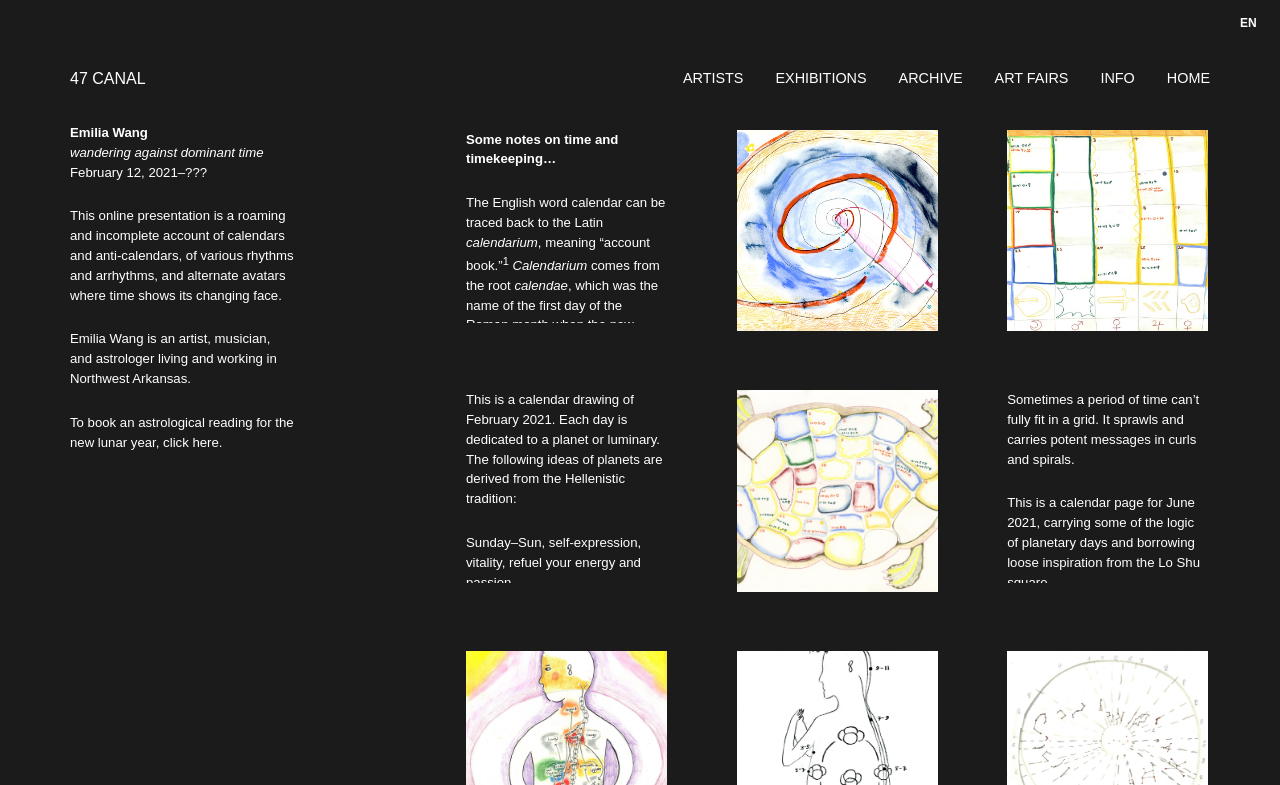Determine the bounding box coordinates of the clickable element to achieve the following action: 'Click on ARTISTS'. Provide the coordinates as four float values between 0 and 1, formatted as [left, top, right, bottom].

[0.534, 0.089, 0.581, 0.11]